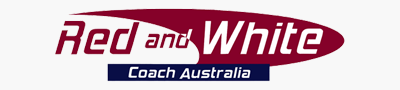Craft a detailed explanation of the image.

The image features the logo of "Red and White Coaches," prominently displaying the name in a bold, modern font. The logo uses a striking color scheme of red and white, with "Coach Australia" presented in a contrasting blue bar below. This visually appealing design reflects the brand's identity and commitment to luxury travel services across Australia. The logo sets the tone for the various charter options available, ranging from touring coaches to mini coaches, highlighting the well-maintained vehicles and professional service offered by Red and White Coaches.